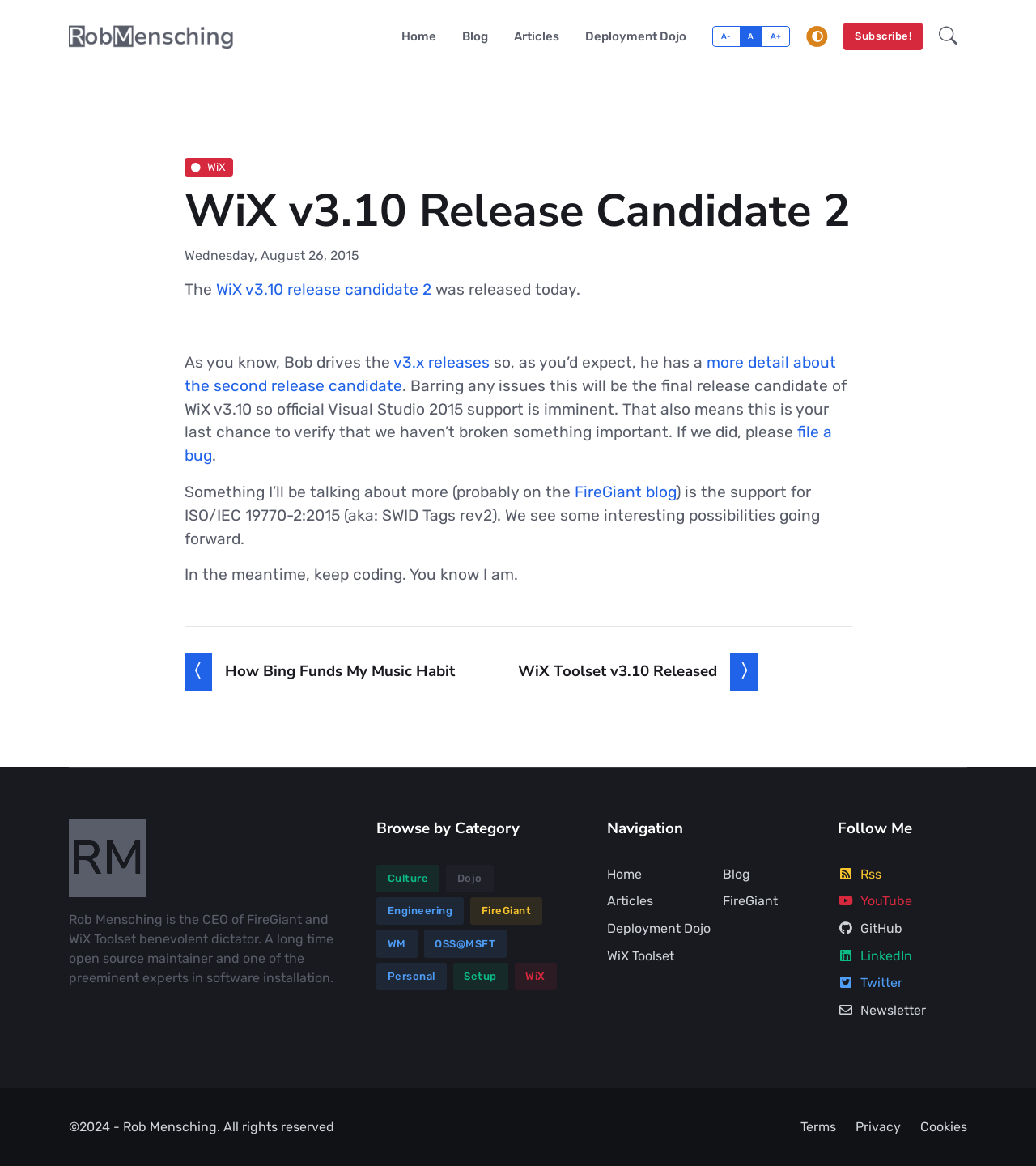Write an elaborate caption that captures the essence of the webpage.

This webpage is about the WiX v3.10 release candidate 2, announced on Wednesday, August 26, 2015. At the top, there is a header section with a logo, navigation links, and a font size changer. Below the header, there is a main section with a heading that reads "WiX v3.10 Release Candidate 2". The main section also contains a brief announcement about the release candidate, followed by a paragraph discussing the release and its implications.

On the right side of the main section, there are several links to related articles, including "How Bing Funds My Music Habit" and "WiX Toolset v3.10 Released". Below these links, there is a separator line, followed by a section with a logo, a brief bio of Rob Mensching, and a heading that reads "Browse by Category". This section contains links to various categories, such as Culture, Dojo, Engineering, and WiX.

Further down the page, there is a section with a heading that reads "Navigation", containing links to Home, Articles, Blog, FireGiant, and Deployment Dojo. Next to it, there is a section with a heading that reads "Follow Me", containing links to RSS, YouTube, GitHub, LinkedIn, Twitter, and Newsletter.

At the bottom of the page, there is a footer section with a copyright notice, links to Terms, Privacy, and Cookies, and a mention of Rob Mensching.